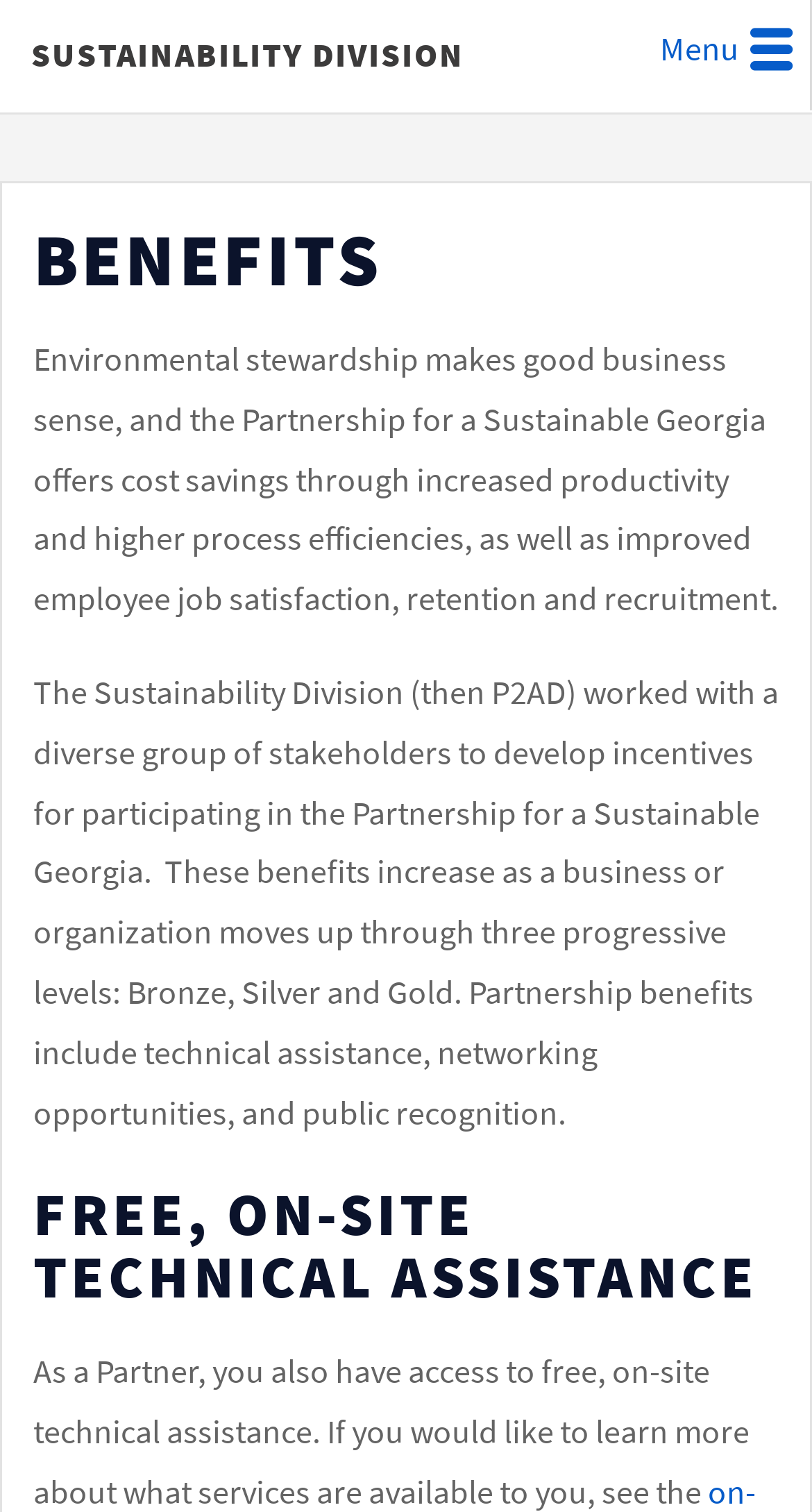Extract the bounding box coordinates for the UI element described as: "Publications".

[0.038, 0.173, 0.31, 0.256]